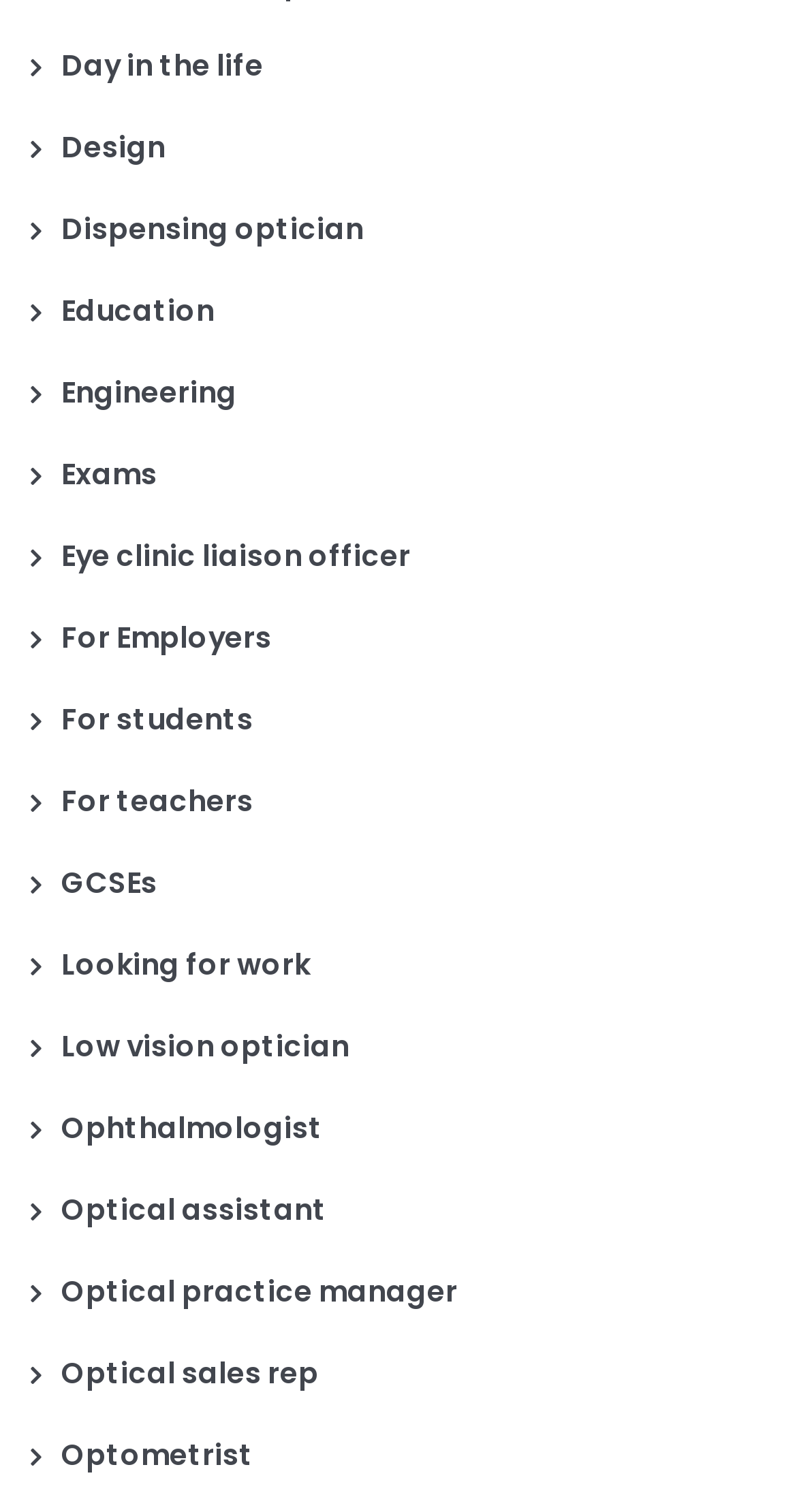Respond to the question with just a single word or phrase: 
What is the last link on the webpage?

Optometrist